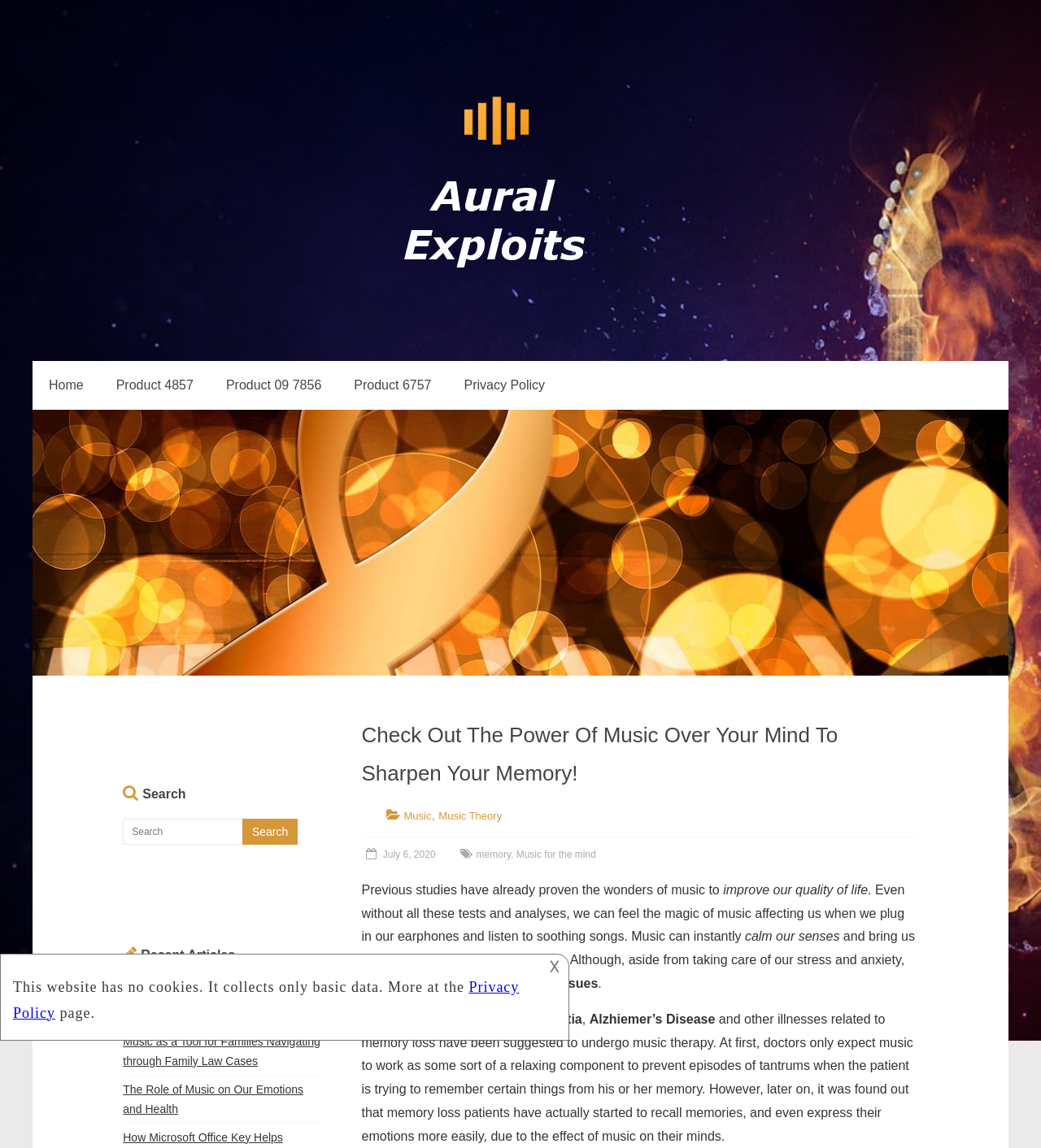What is the topic of the article?
Answer the question with just one word or phrase using the image.

Music and memory